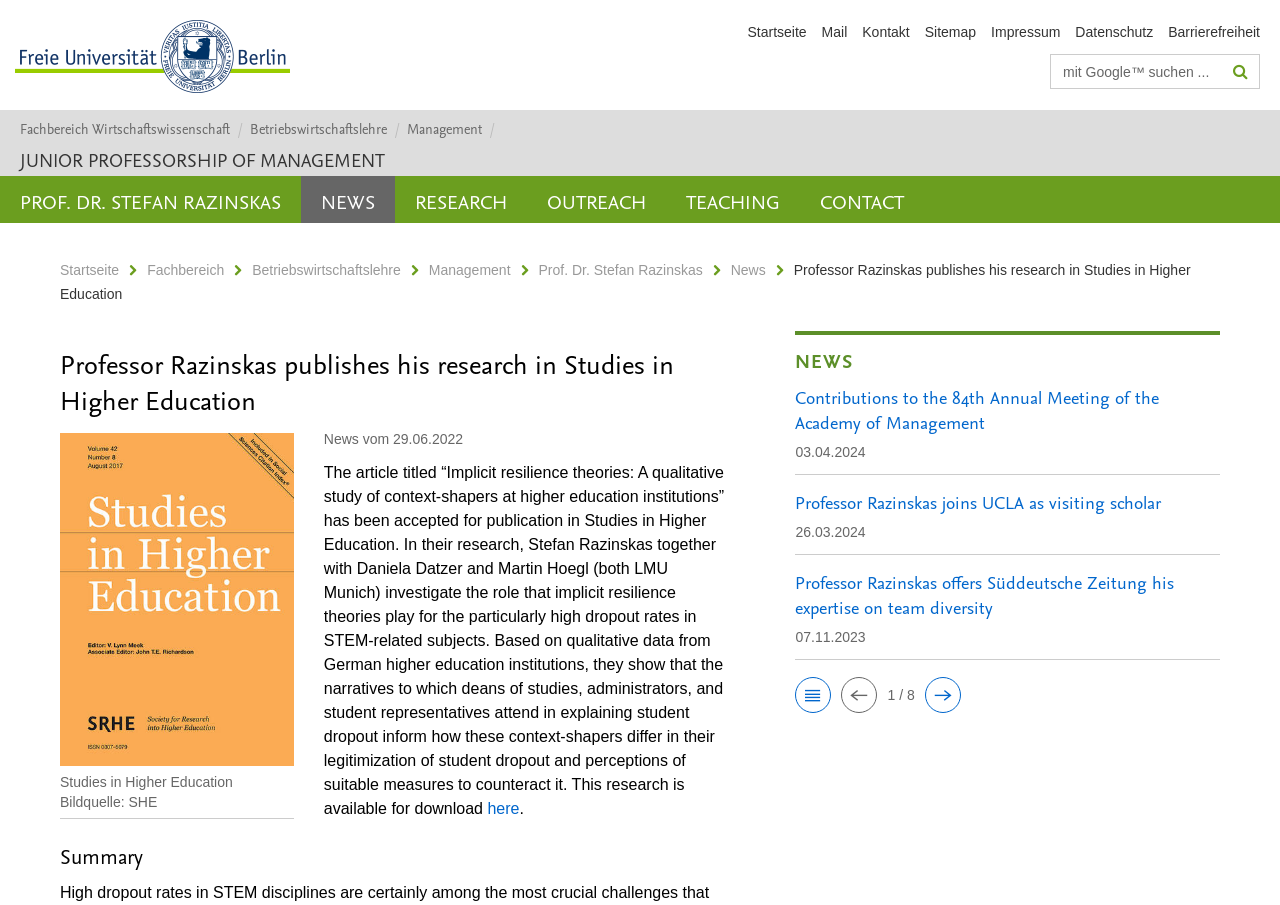What is the research topic of the article?
Please give a well-detailed answer to the question.

I found the answer by reading the text content of the static text element that describes the research article, which mentions 'Implicit resilience theories' as the topic.